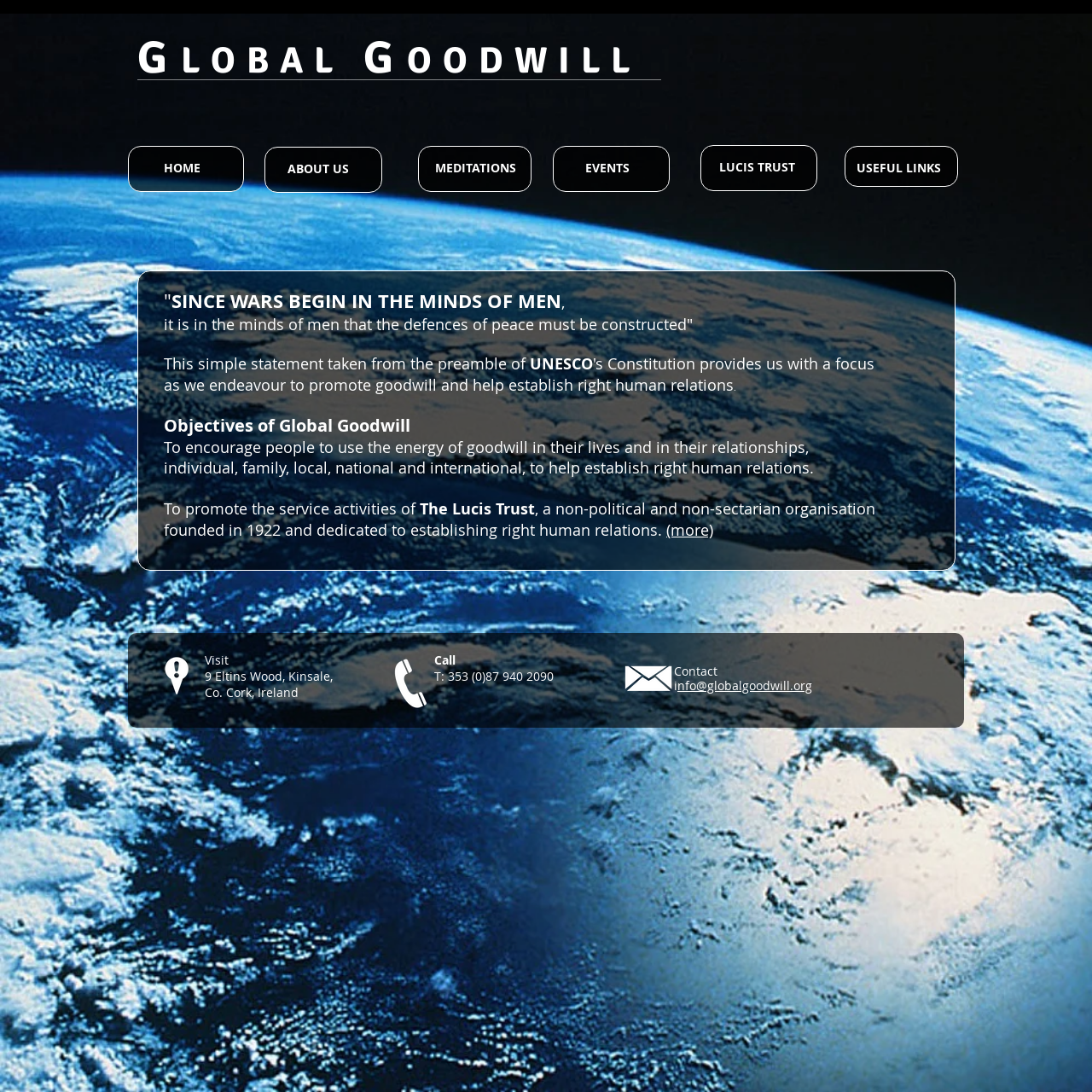Extract the bounding box coordinates of the UI element described by: "Openpay PSE". The coordinates should include four float numbers ranging from 0 to 1, e.g., [left, top, right, bottom].

None